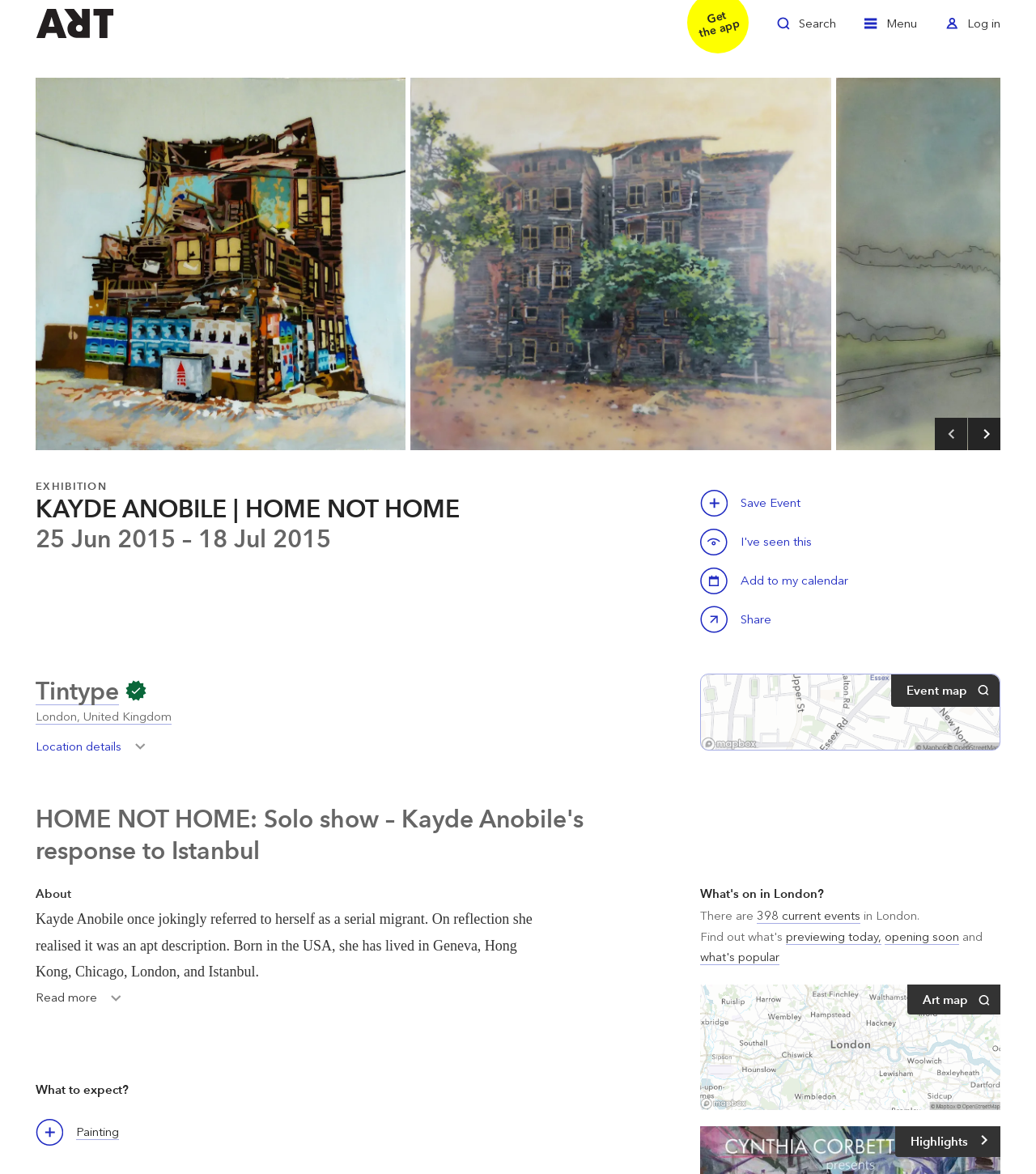Generate the text content of the main heading of the webpage.

KAYDE ANOBILE | HOME NOT HOME